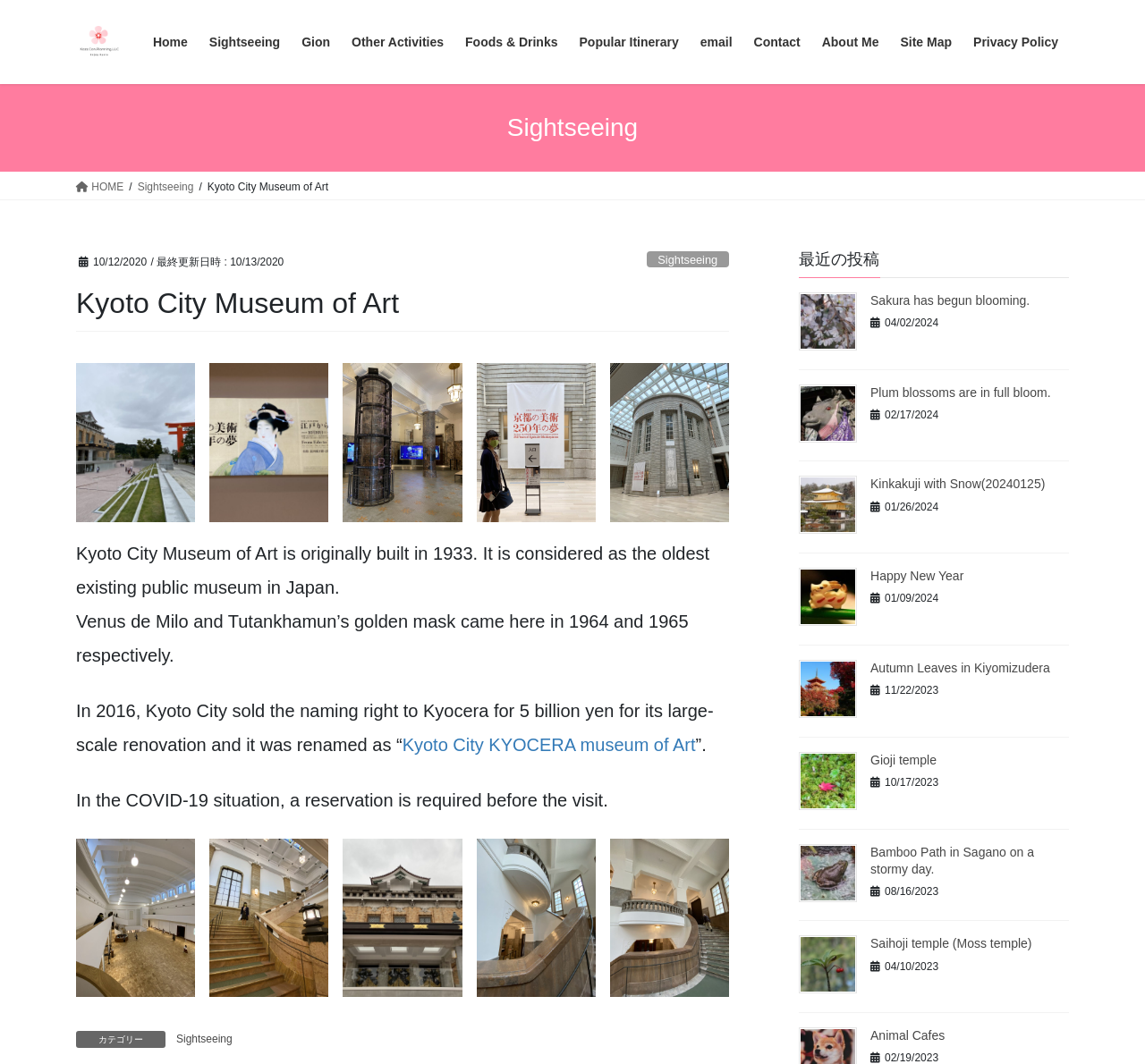Find and provide the bounding box coordinates for the UI element described with: "About Gion District".

[0.182, 0.059, 0.37, 0.098]